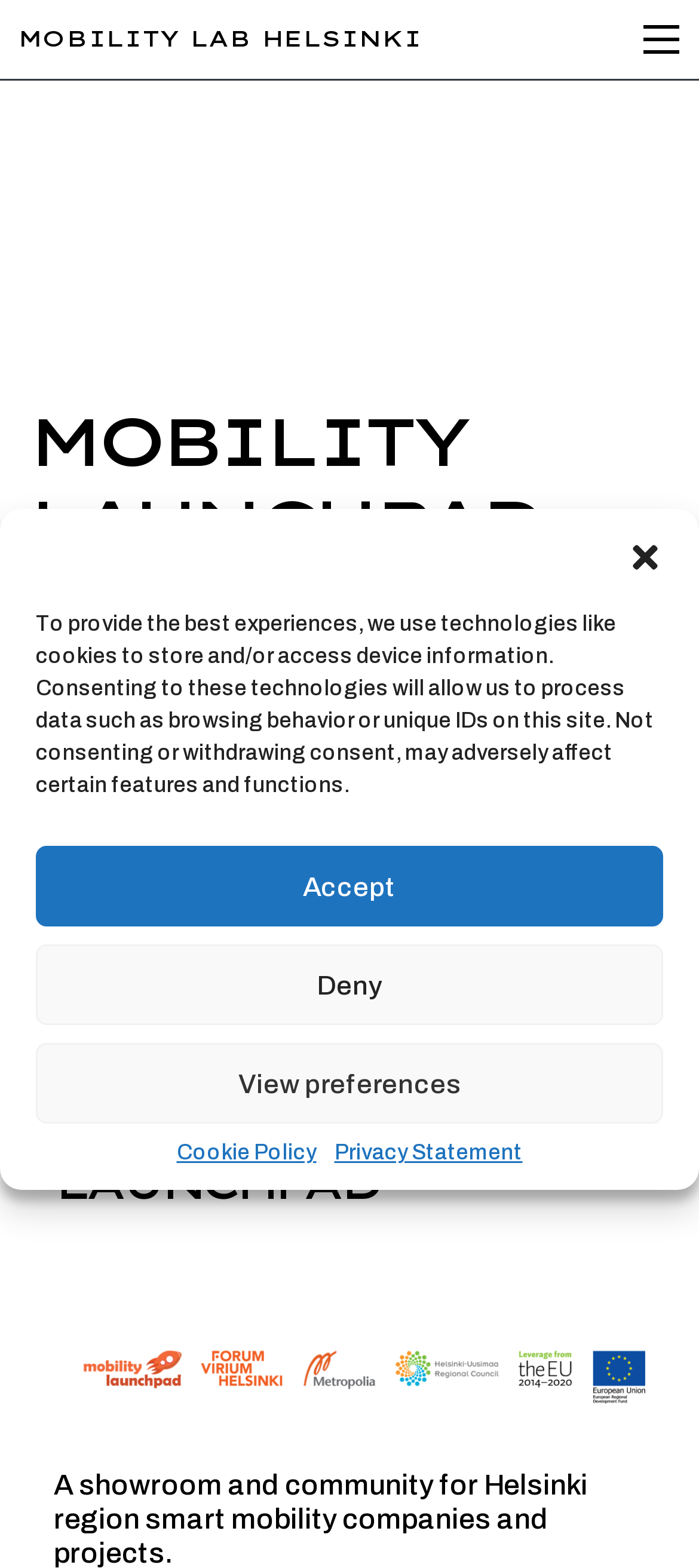Please answer the following question using a single word or phrase: 
What is the type of the element with the text 'Cookie Policy'?

Link